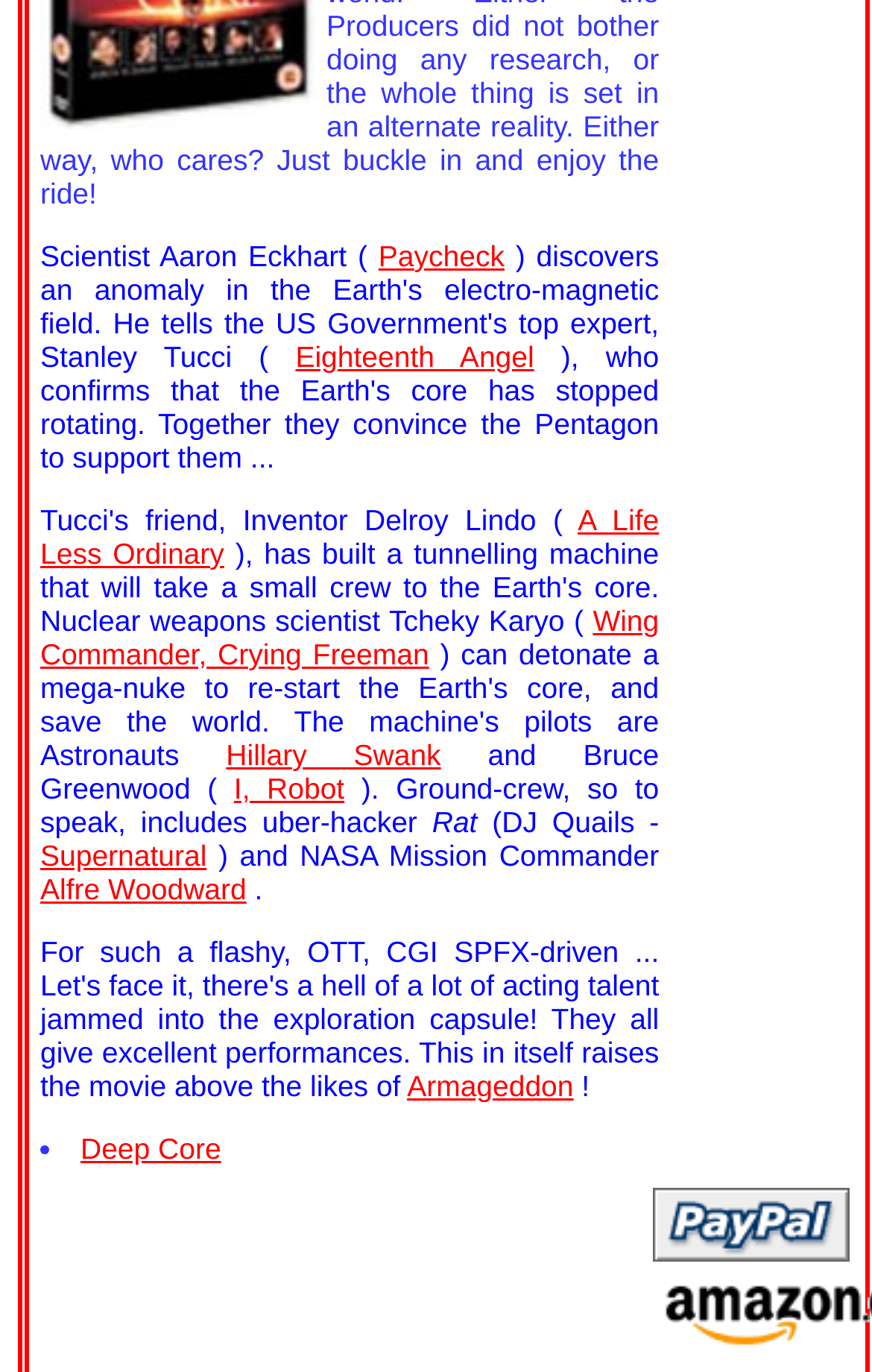What is the name of the hacker mentioned in the text?
Please answer the question as detailed as possible.

The webpage contains a StaticText 'uber-hacker' followed by a StaticText 'Rat', indicating that the hacker's name is Rat.